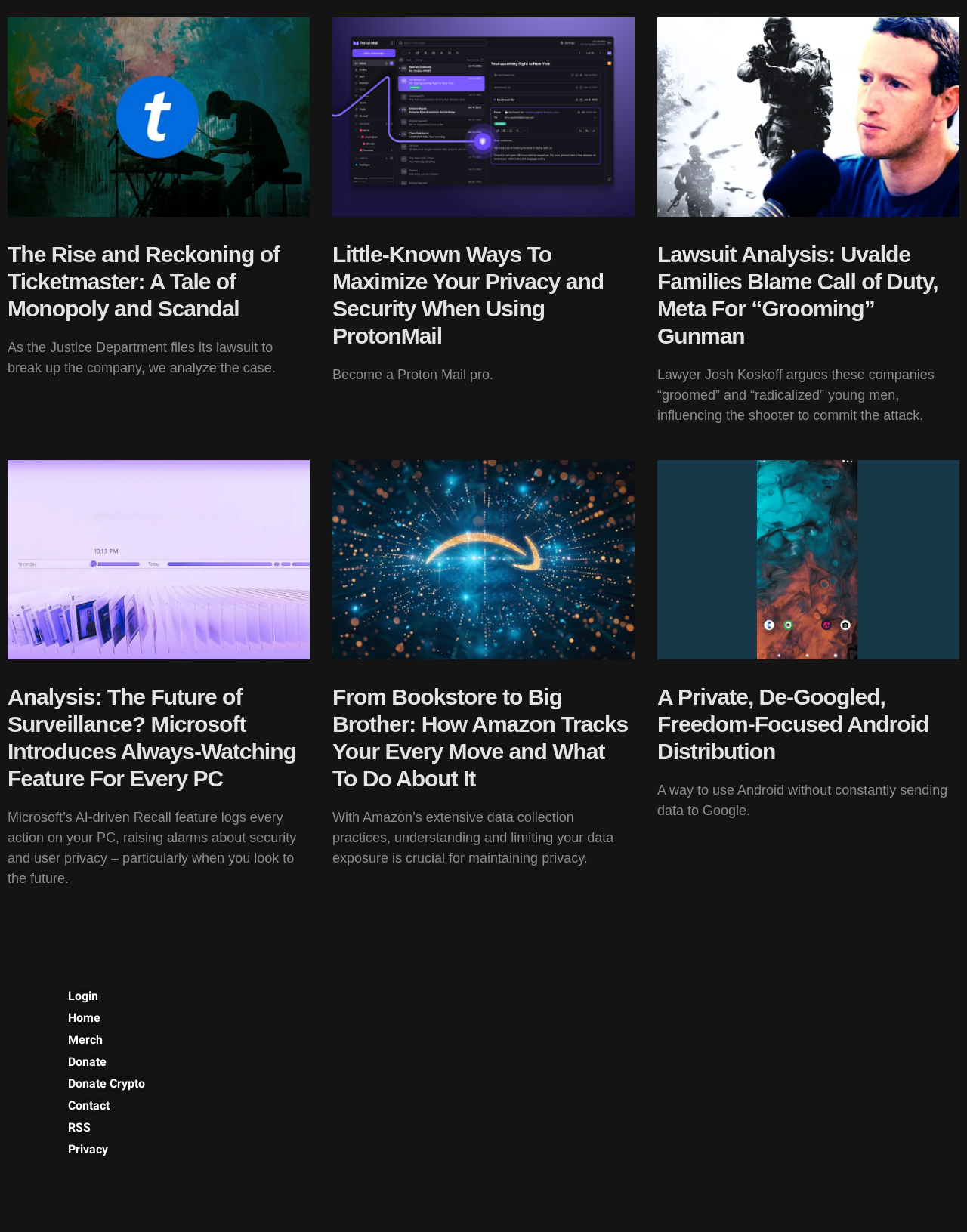Find the bounding box coordinates of the element to click in order to complete the given instruction: "Analyze the lawsuit against Call of Duty and Meta."

[0.68, 0.188, 0.992, 0.291]